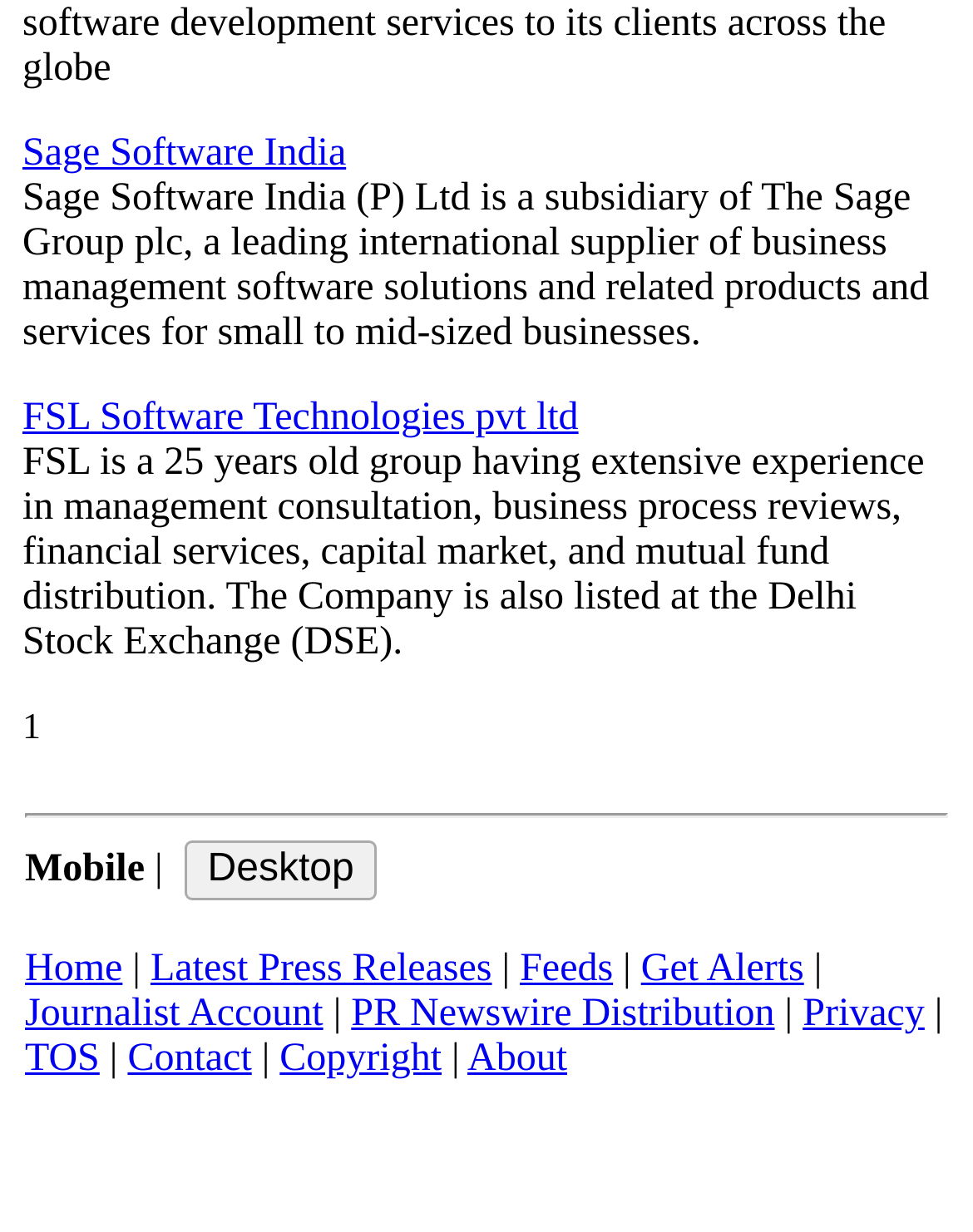Given the description of the UI element: "Latest Press Releases", predict the bounding box coordinates in the form of [left, top, right, bottom], with each value being a float between 0 and 1.

[0.155, 0.77, 0.506, 0.805]